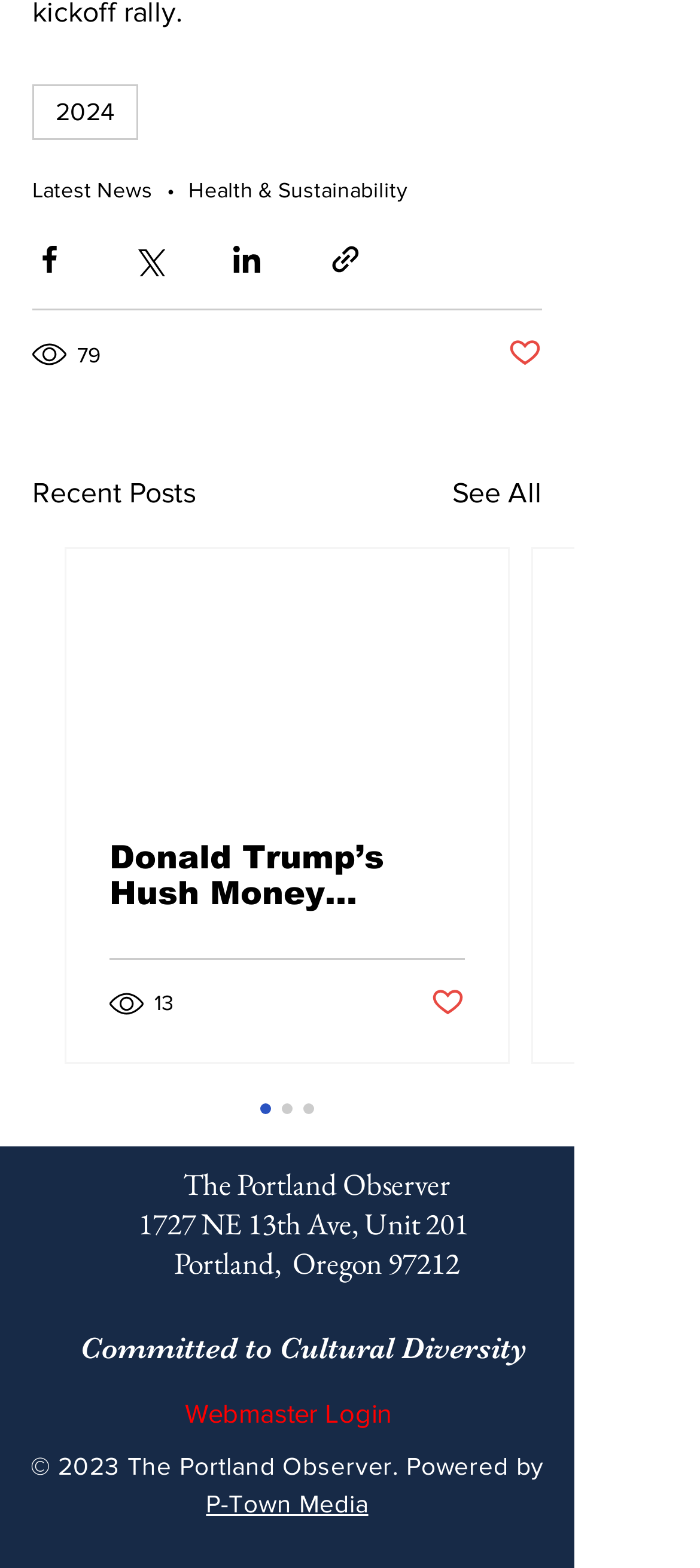Determine the bounding box for the UI element as described: "Post not marked as liked". The coordinates should be represented as four float numbers between 0 and 1, formatted as [left, top, right, bottom].

[0.615, 0.628, 0.664, 0.652]